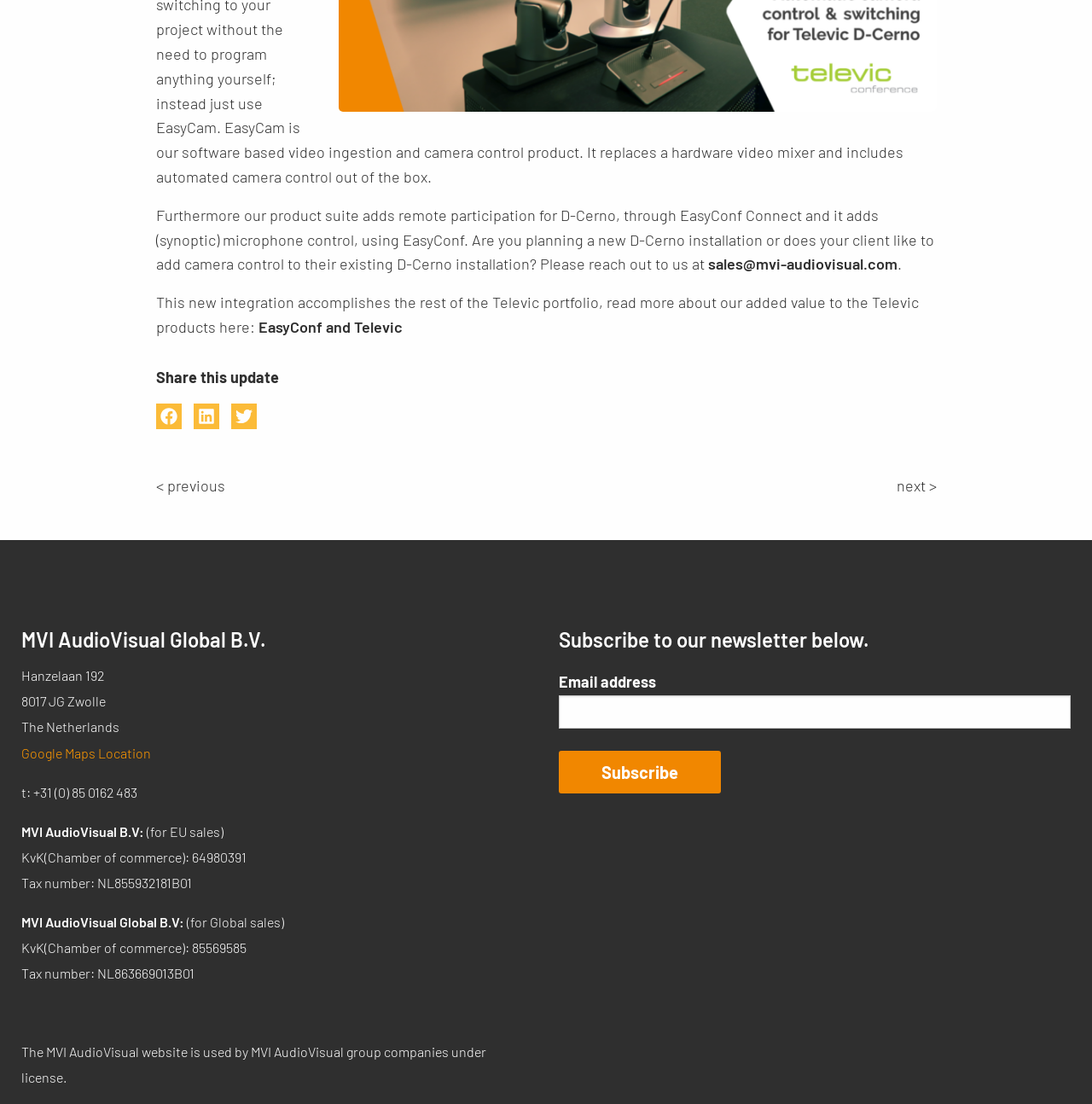Predict the bounding box of the UI element based on this description: "parent_node: Share this update".

[0.143, 0.397, 0.177, 0.414]